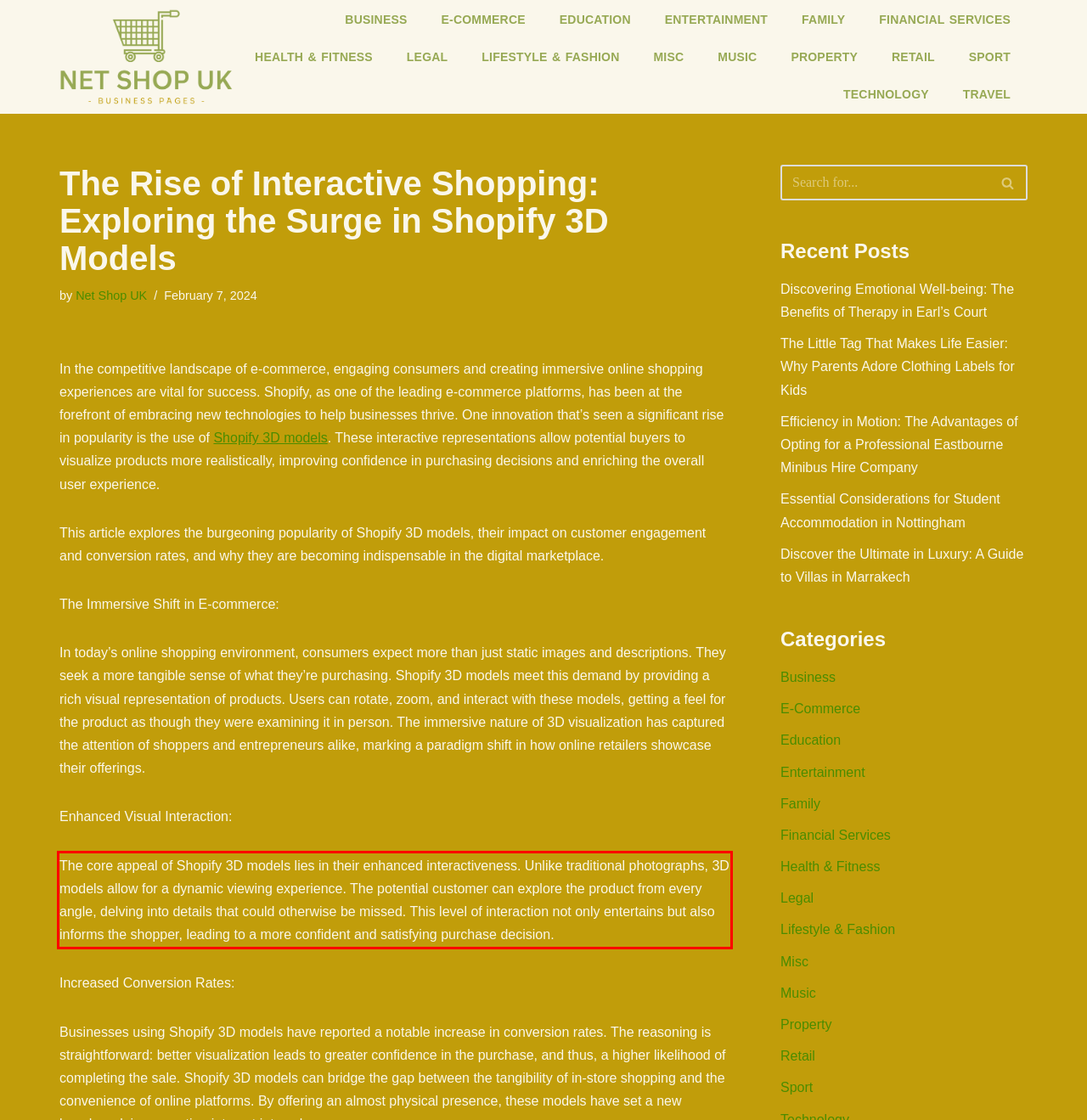Using the webpage screenshot, recognize and capture the text within the red bounding box.

The core appeal of Shopify 3D models lies in their enhanced interactiveness. Unlike traditional photographs, 3D models allow for a dynamic viewing experience. The potential customer can explore the product from every angle, delving into details that could otherwise be missed. This level of interaction not only entertains but also informs the shopper, leading to a more confident and satisfying purchase decision.